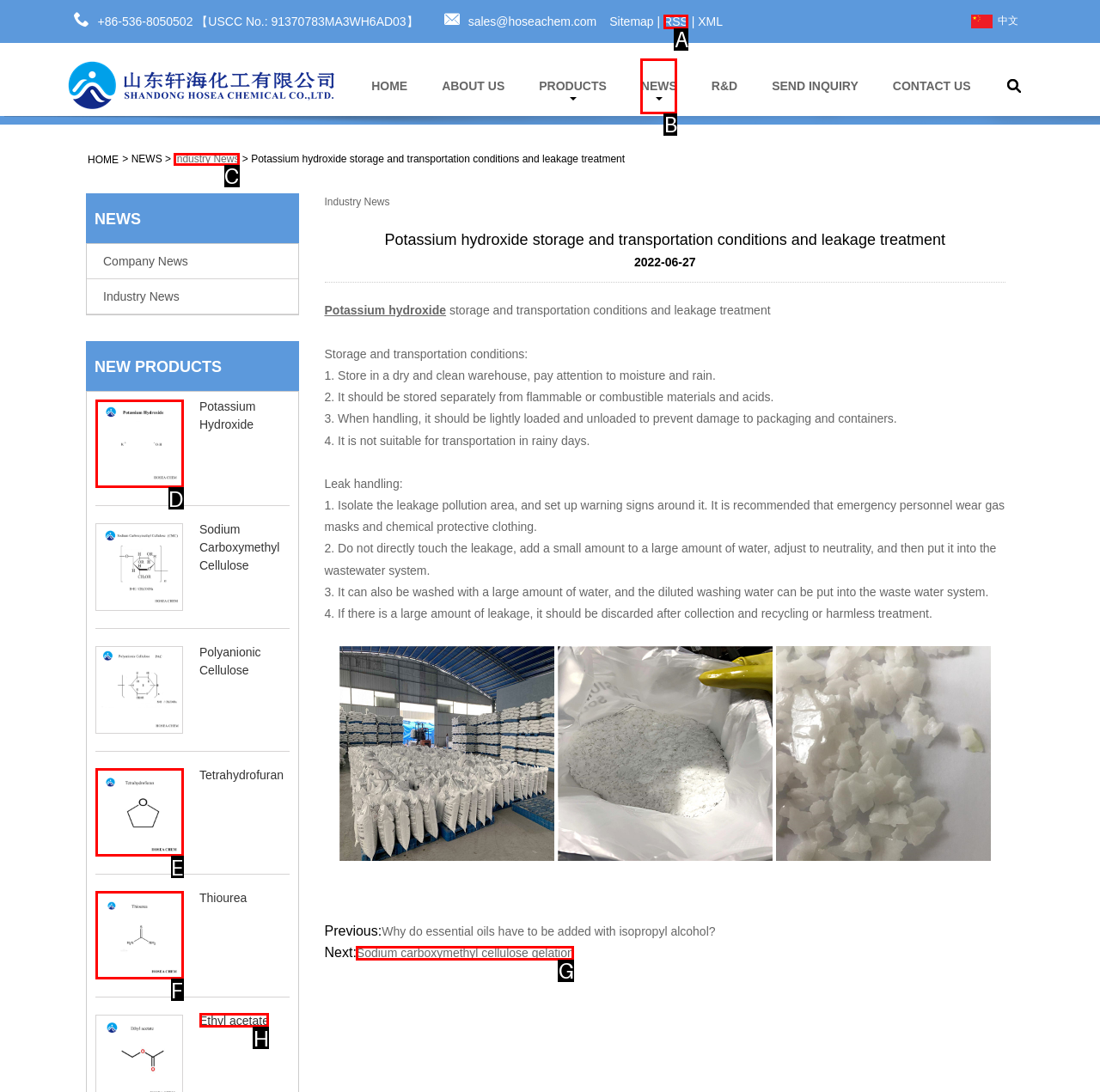Identify which HTML element matches the description: parent_node: Tetrahydrofuran
Provide your answer in the form of the letter of the correct option from the listed choices.

E